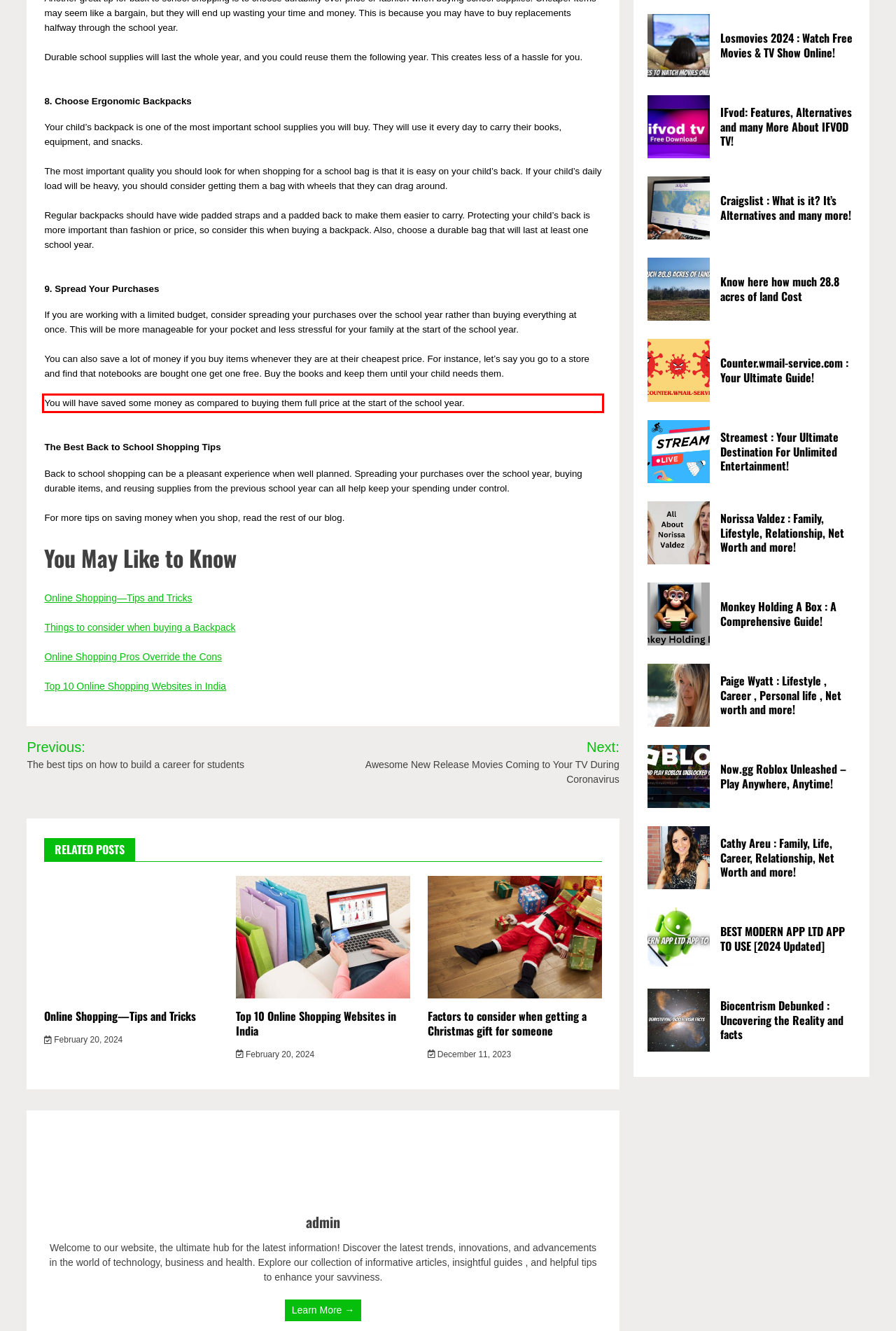Given a screenshot of a webpage containing a red rectangle bounding box, extract and provide the text content found within the red bounding box.

You will have saved some money as compared to buying them full price at the start of the school year.